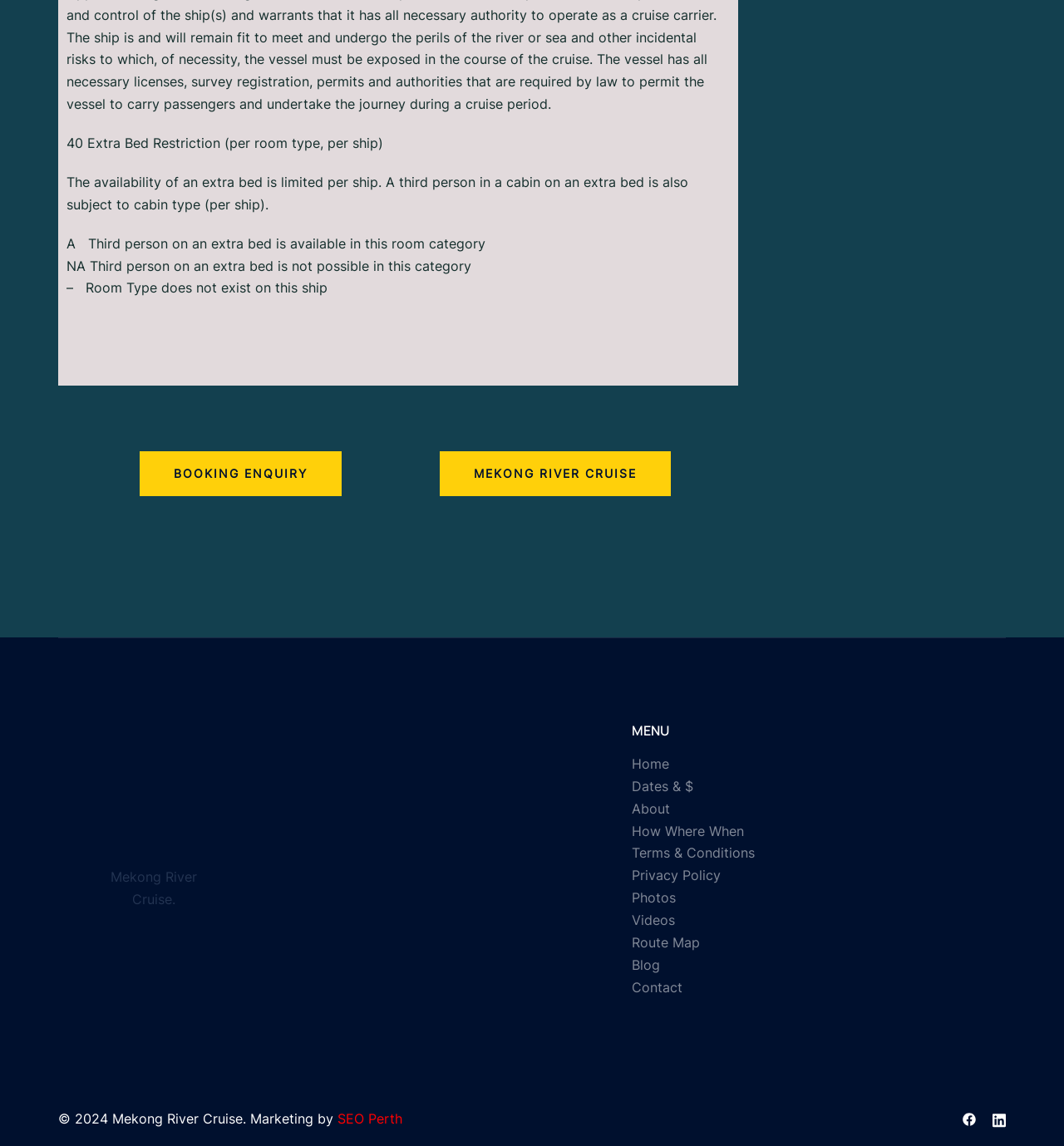Answer the following inquiry with a single word or phrase:
What is the limitation of extra bed per room type?

Per ship